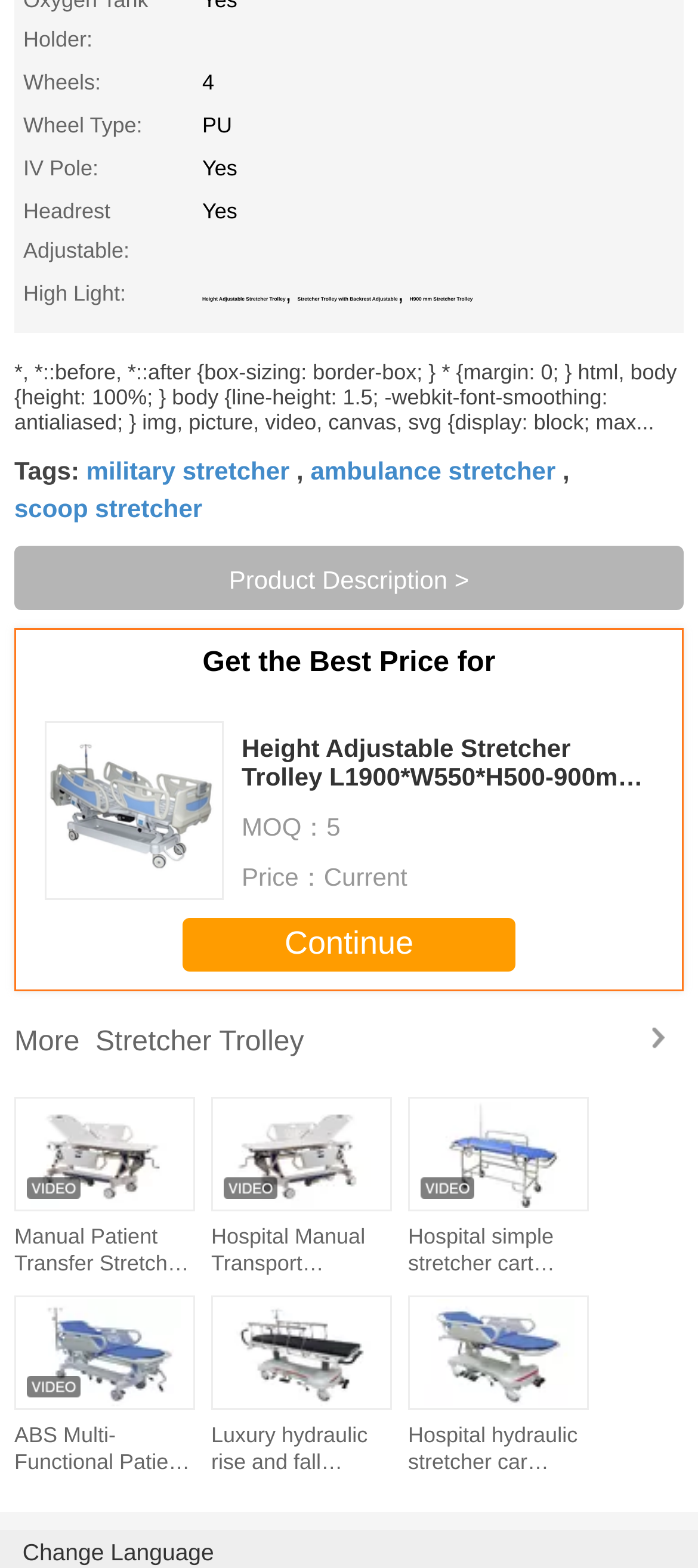Specify the bounding box coordinates of the region I need to click to perform the following instruction: "Change the language". The coordinates must be four float numbers in the range of 0 to 1, i.e., [left, top, right, bottom].

[0.032, 0.981, 0.307, 0.999]